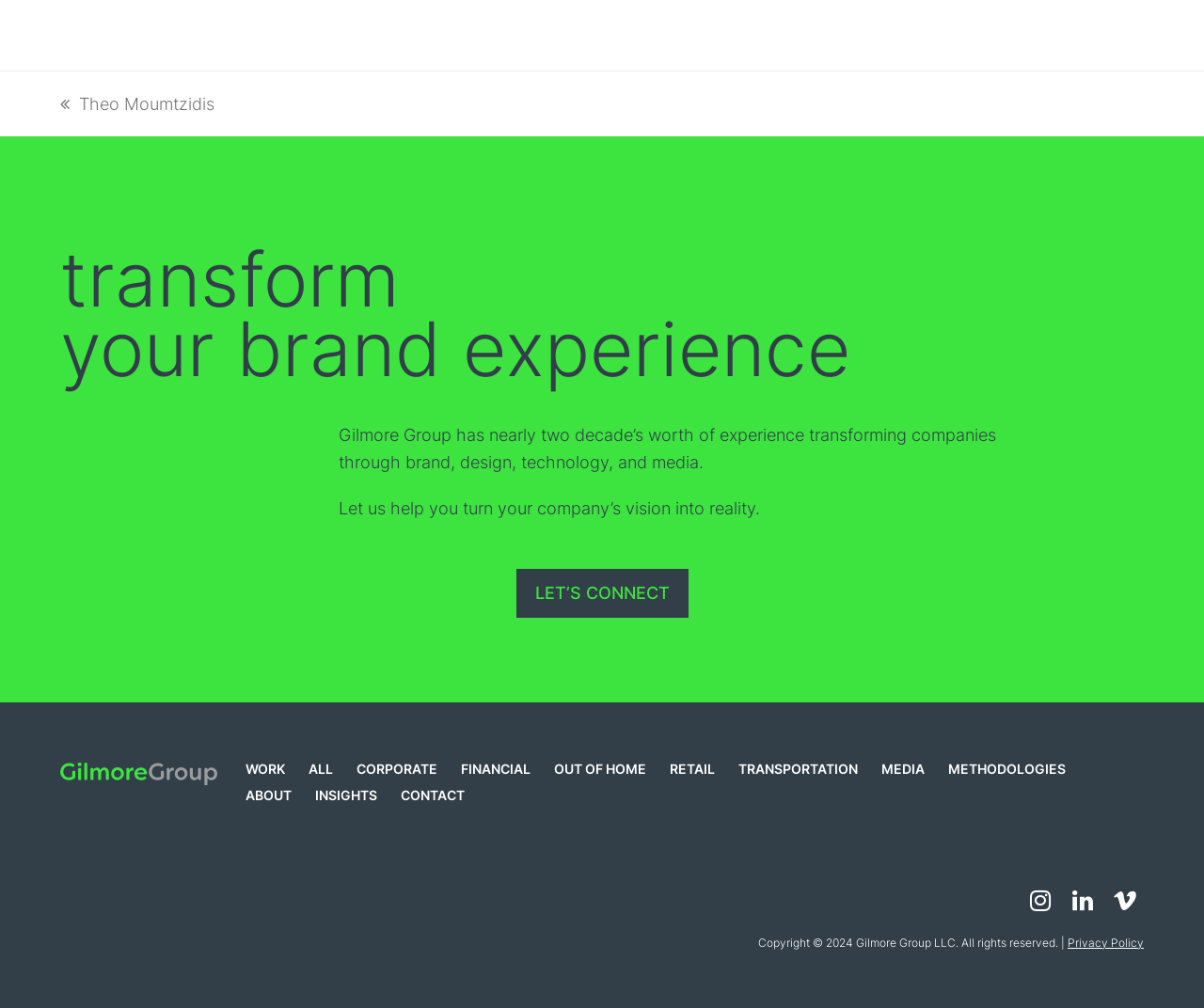Kindly provide the bounding box coordinates of the section you need to click on to fulfill the given instruction: "Go to the home page".

None